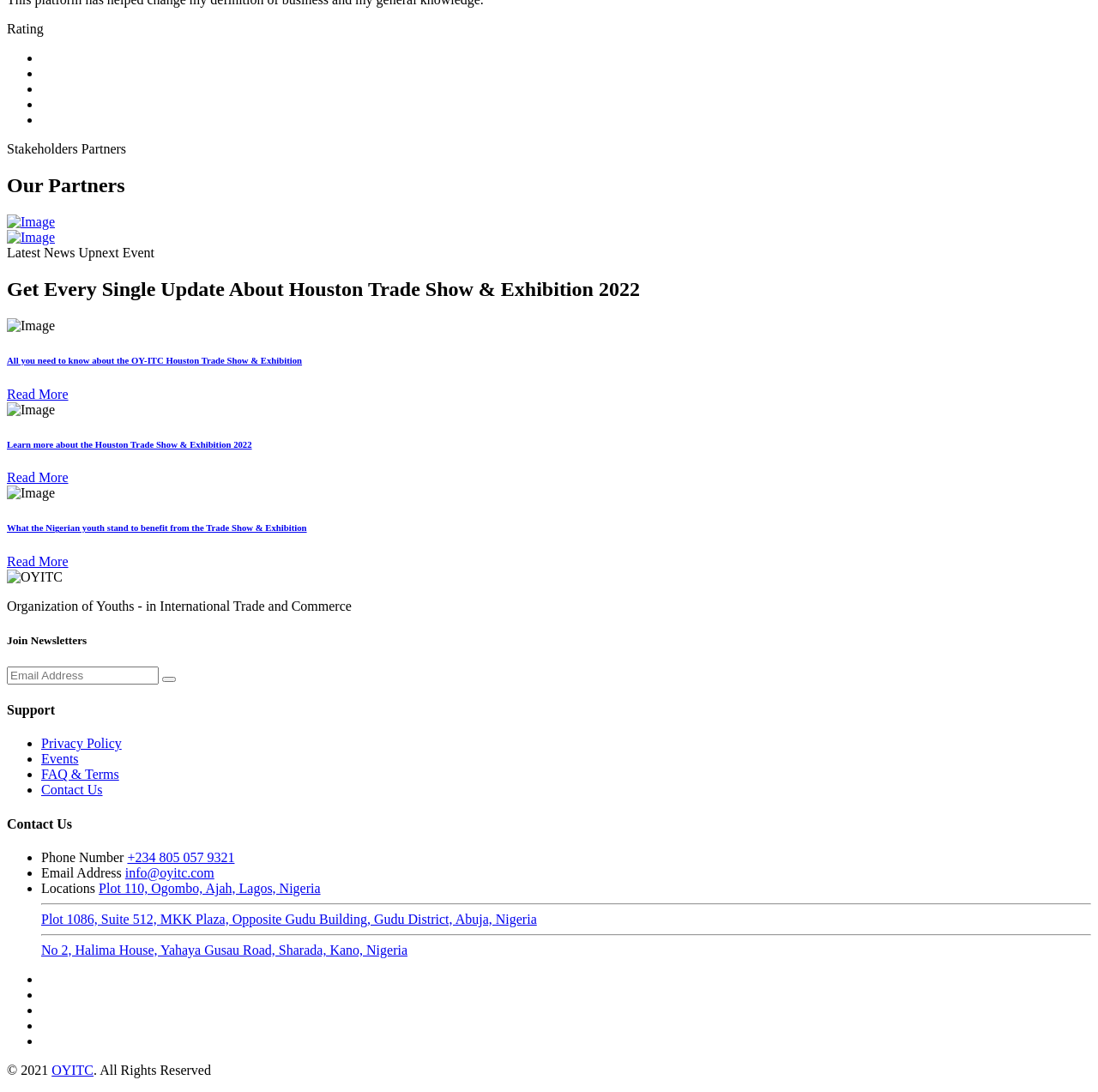Locate the bounding box coordinates of the area to click to fulfill this instruction: "Click the 'Privacy Policy' link". The bounding box should be presented as four float numbers between 0 and 1, in the order [left, top, right, bottom].

[0.038, 0.674, 0.111, 0.688]